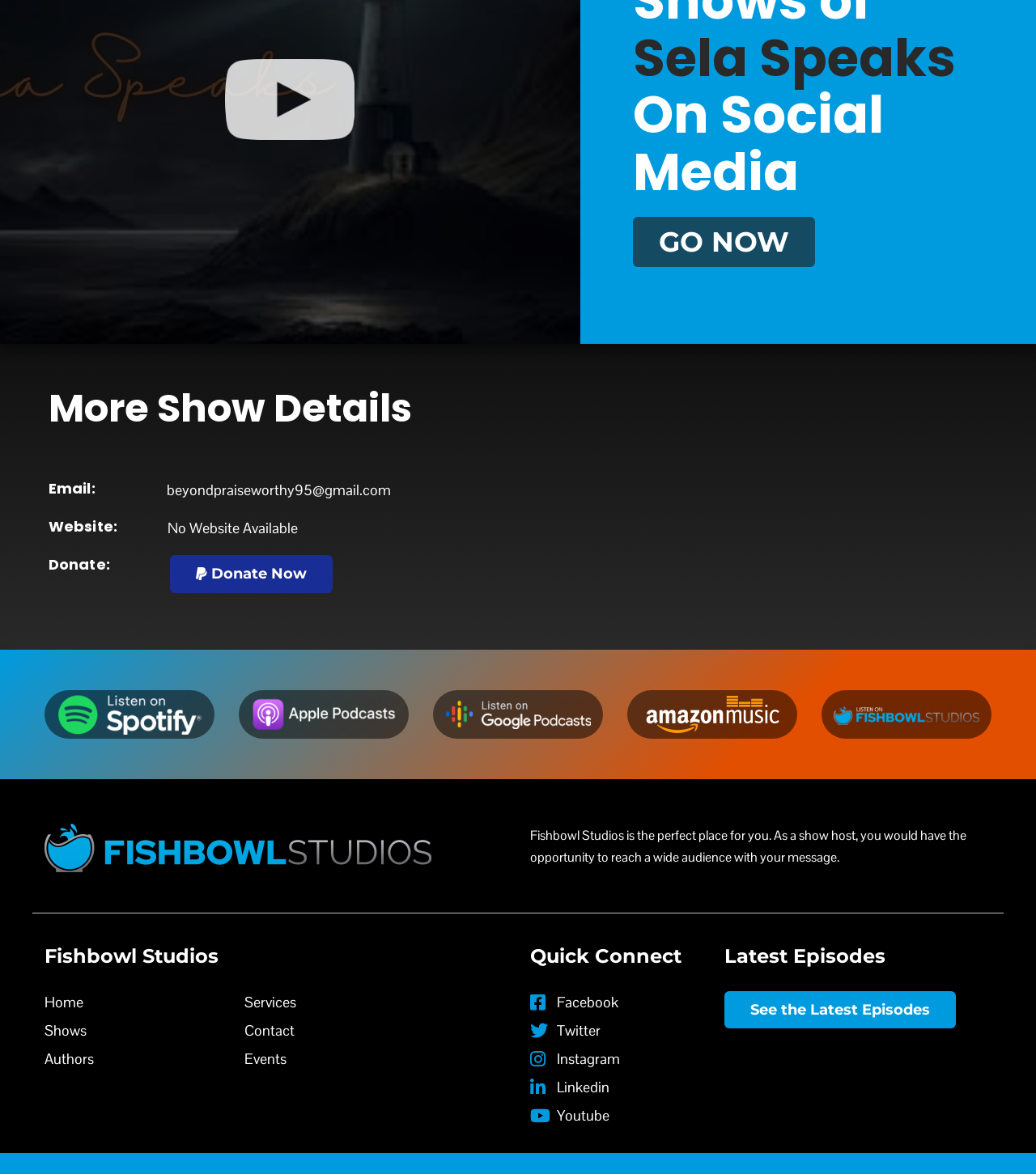Respond to the question below with a single word or phrase: What is the name of the studio?

Fishbowl Studios